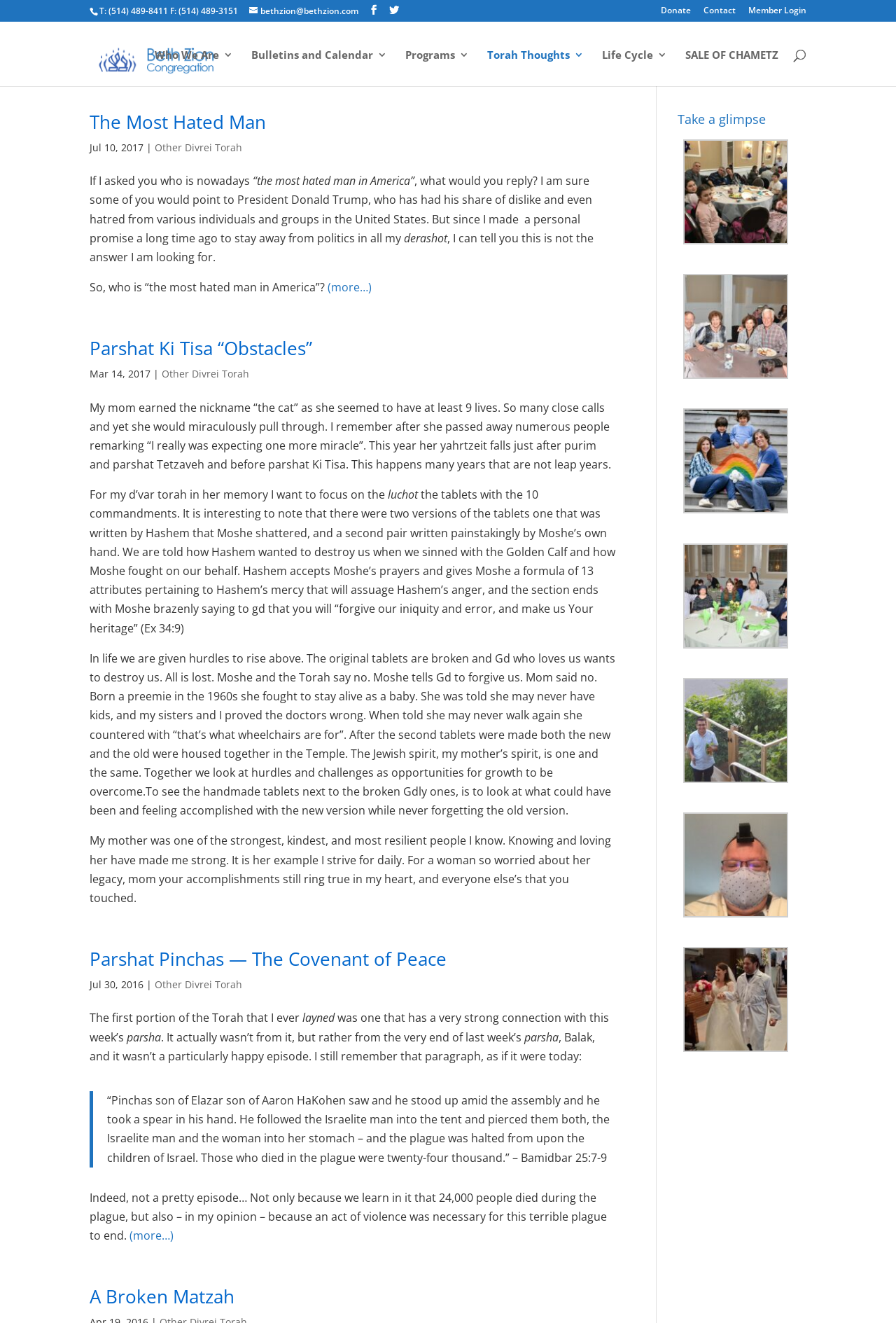Pinpoint the bounding box coordinates of the element that must be clicked to accomplish the following instruction: "Click the 'Donate' link". The coordinates should be in the format of four float numbers between 0 and 1, i.e., [left, top, right, bottom].

[0.738, 0.005, 0.771, 0.016]